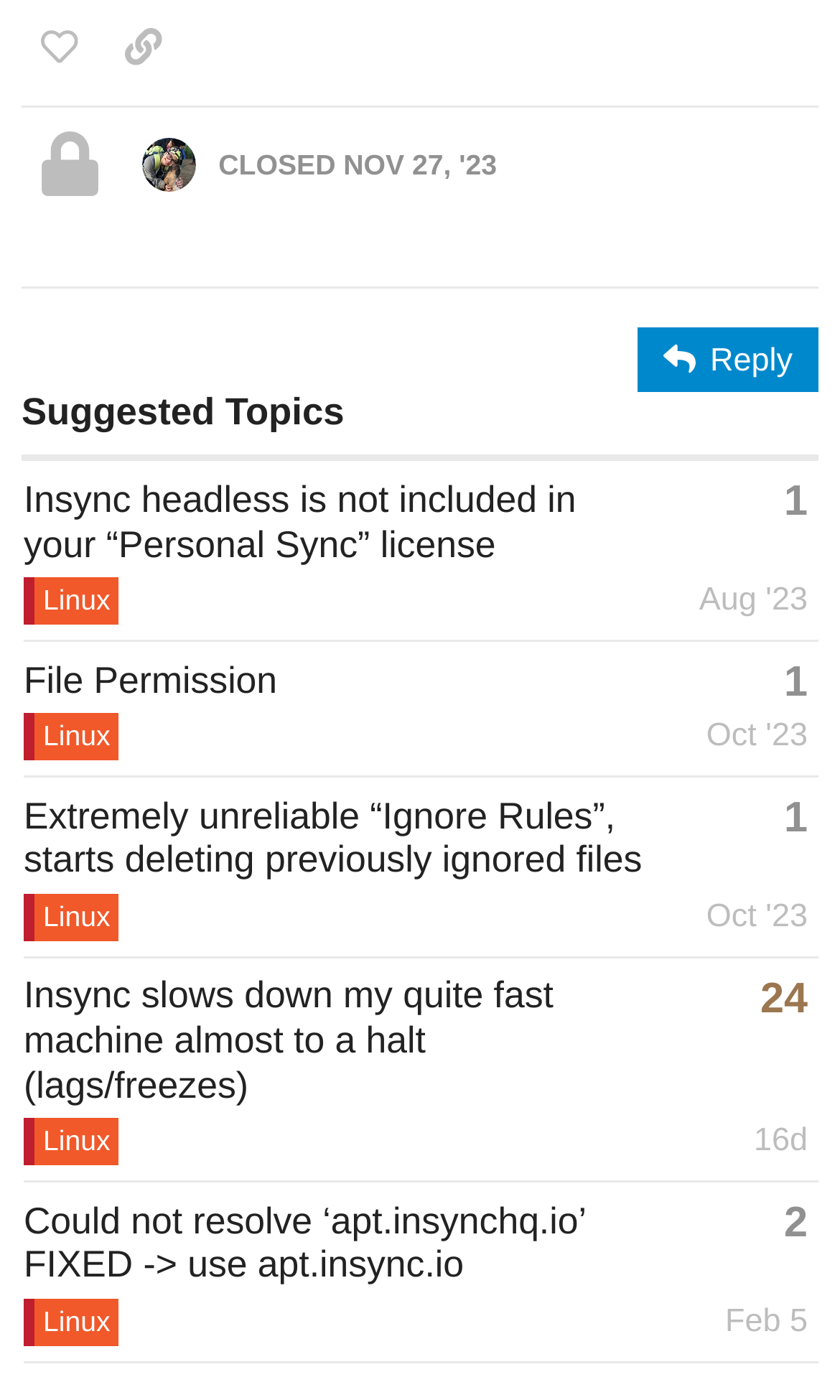What is the purpose of the 'Reply' button?
Please give a well-detailed answer to the question.

The purpose of the 'Reply' button can be determined by looking at the button element with the text 'Reply' which is located at [0.759, 0.234, 0.974, 0.28]. This indicates that the button is used to reply to a post.